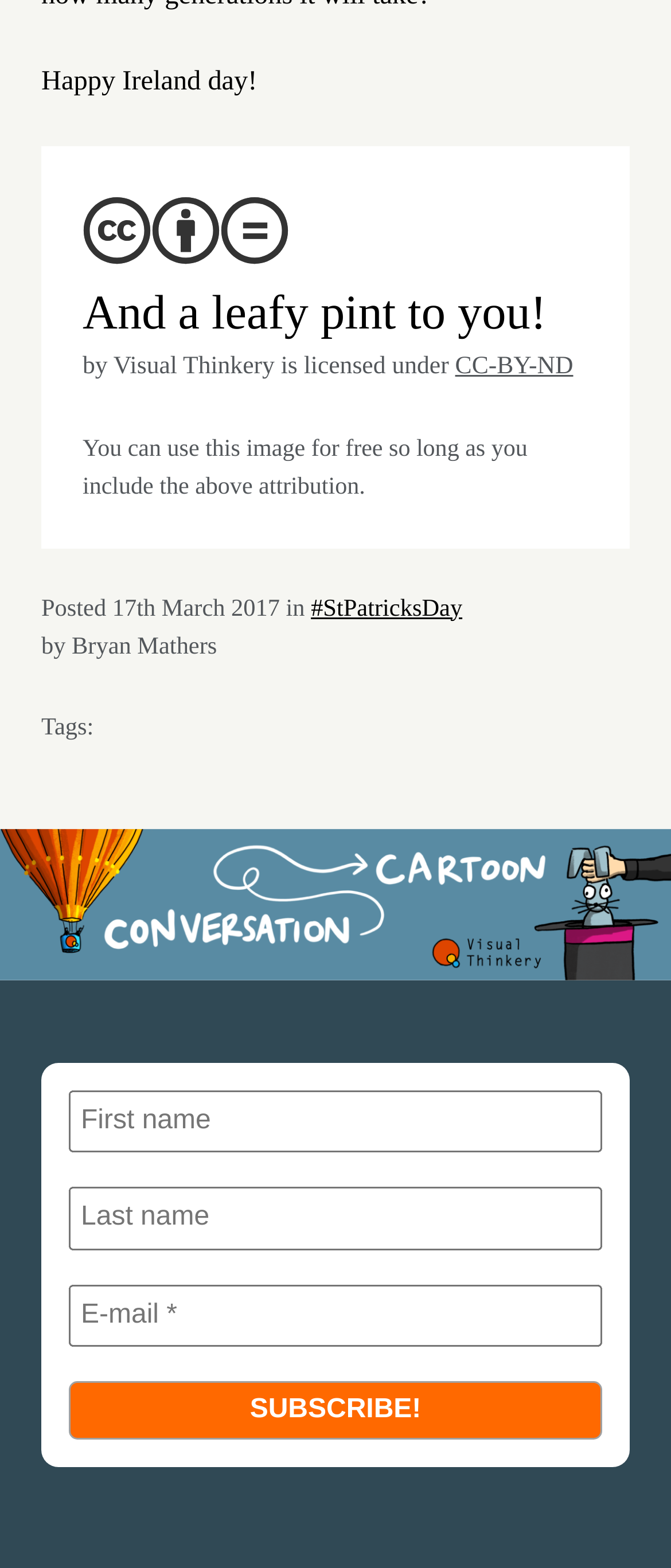Who is the author of the image?
Refer to the image and provide a detailed answer to the question.

The webpage has a text 'by Bryan Mathers', which suggests that the author of the image is Bryan Mathers.